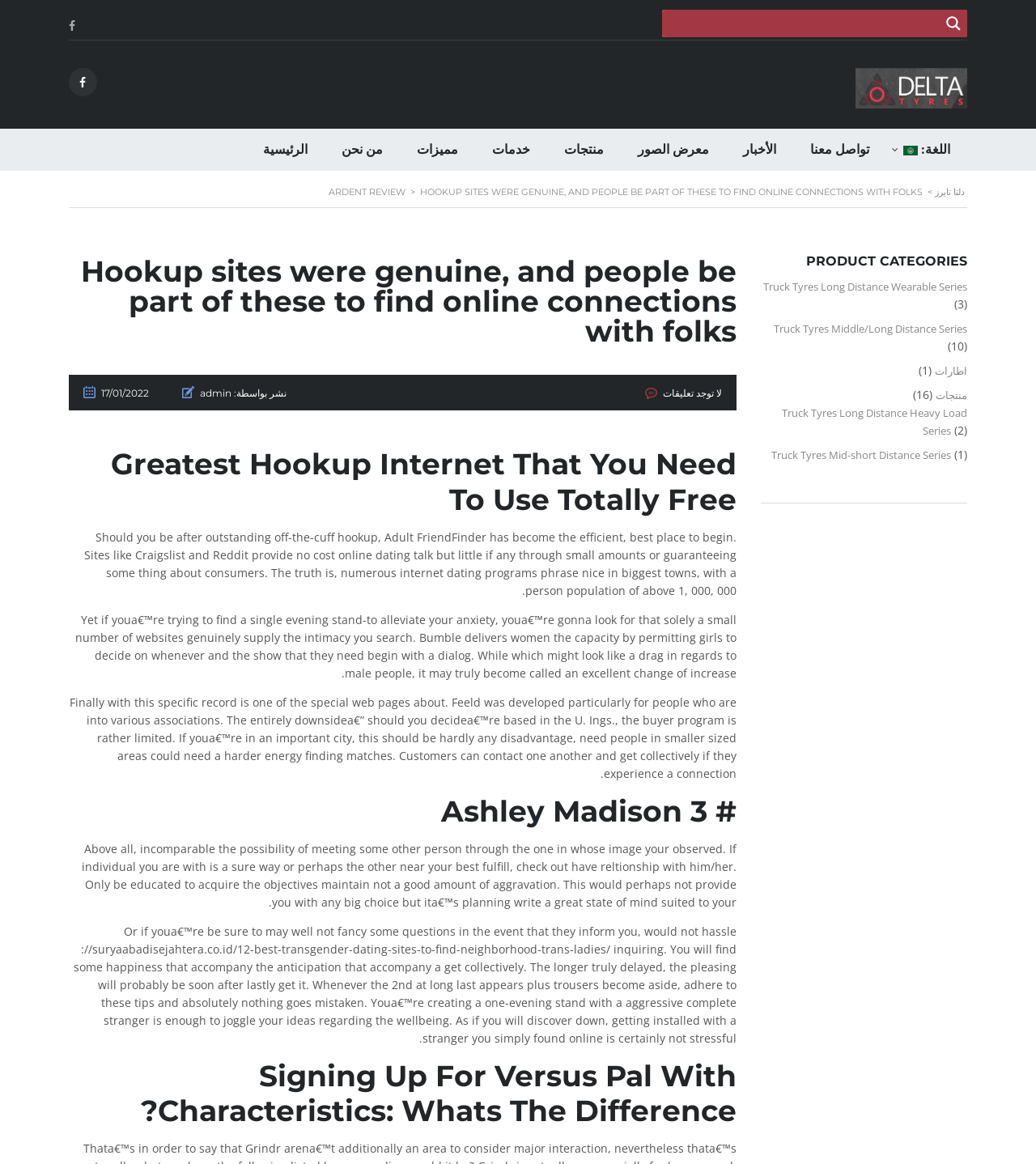How many images are there on the webpage?
Please provide a comprehensive answer to the question based on the webpage screenshot.

I counted the images on the webpage, which are the logo image, the image in the search form, the image in the sidebar, the image next to the link 'ARDENT REVIEW', the image next to the link 'دلتا تايرز', the image next to the link 'العربية', and the image next to the link 'شعار'. There are 7 images in total.